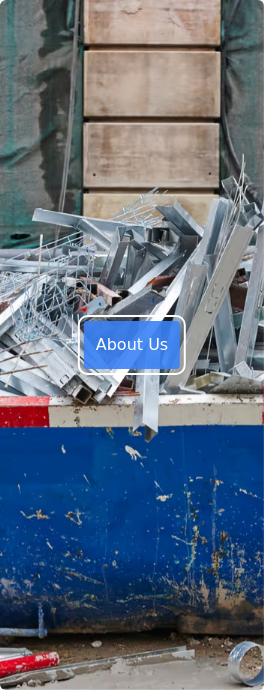Describe all elements and aspects of the image.

The image displays a container filled with various metal scraps and waste materials, indicative of a skip hire service geared towards waste management. Prominently featured in the foreground is an interactive button labeled "About Us," inviting viewers to learn more about the company and its services. The skip, painted in a vibrant blue with a striking red stripe, emphasizes the focus on effective waste disposal solutions. Behind the skip, a backdrop of wooden planks creates a rugged industrial setting, highlighting the practical and efficient nature of the skip hire services offered in Laneham, Nottinghamshire. This visual representation encapsulates the commitment to sustainability and reliability in managing waste for both residential and commercial needs.